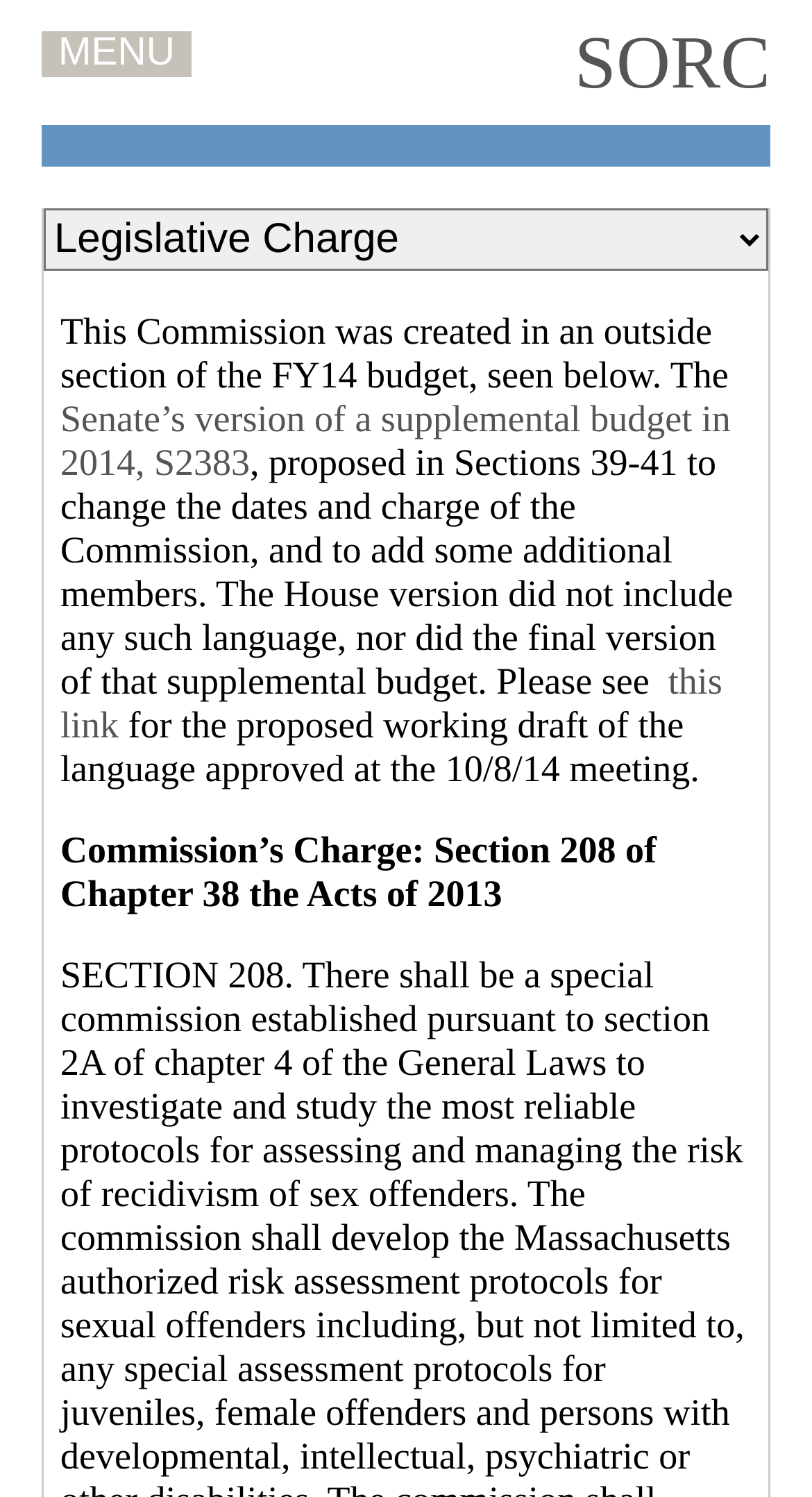Give a detailed account of the webpage, highlighting key information.

The webpage is about the Sex Offender Recidivism Commission (SORC). At the top left corner, there is a "MENU" button. To the right of the button, there is a link to the SORC homepage. Below the link, there is a combobox that can be expanded to show a menu.

The main content of the webpage starts with a paragraph of text that explains the creation of the Commission in the FY14 budget. The text is divided into three sections, with two links in between. The first link is to the Senate's version of a supplemental budget in 2014, S2383, and the second link is to a proposed working draft of the language approved at a meeting.

Below the paragraph, there is a heading that states the Commission's charge, which is based on Section 208 of Chapter 38 of the Acts of 2013.